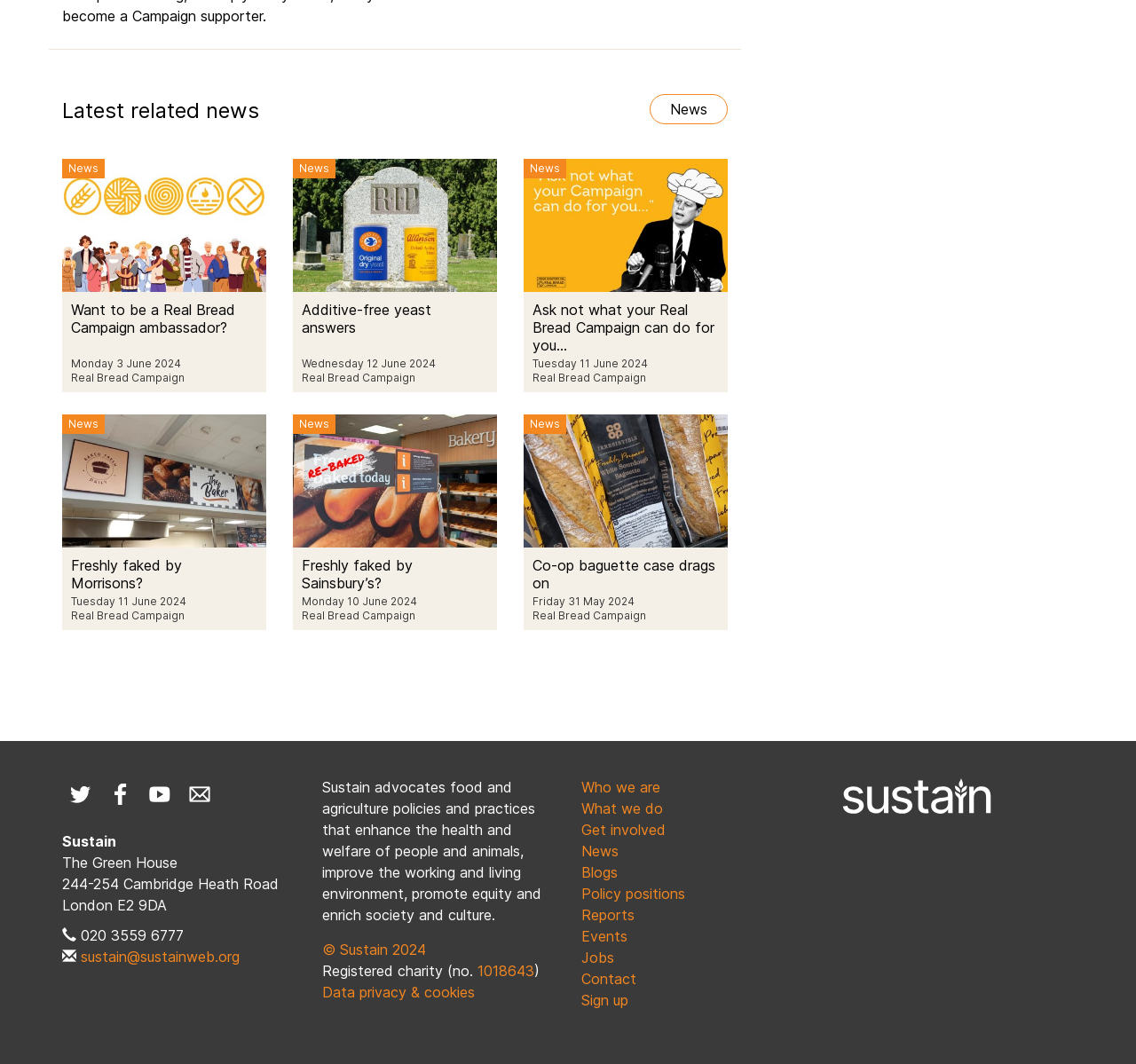Select the bounding box coordinates of the element I need to click to carry out the following instruction: "Check the 'Sustain' charity information".

[0.055, 0.782, 0.102, 0.799]